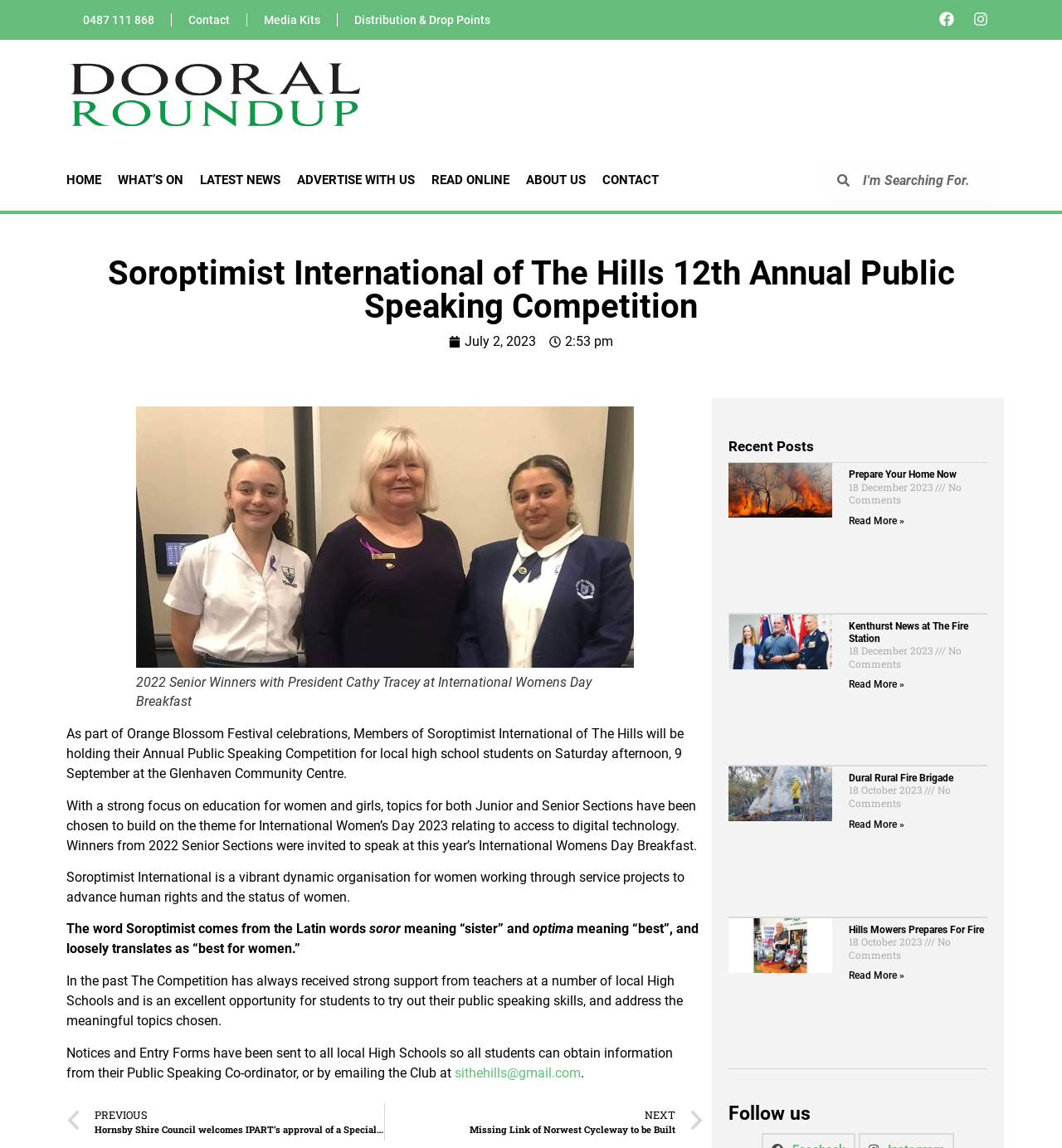Please identify the bounding box coordinates of the clickable element to fulfill the following instruction: "Follow us on social media". The coordinates should be four float numbers between 0 and 1, i.e., [left, top, right, bottom].

[0.686, 0.96, 0.763, 0.98]